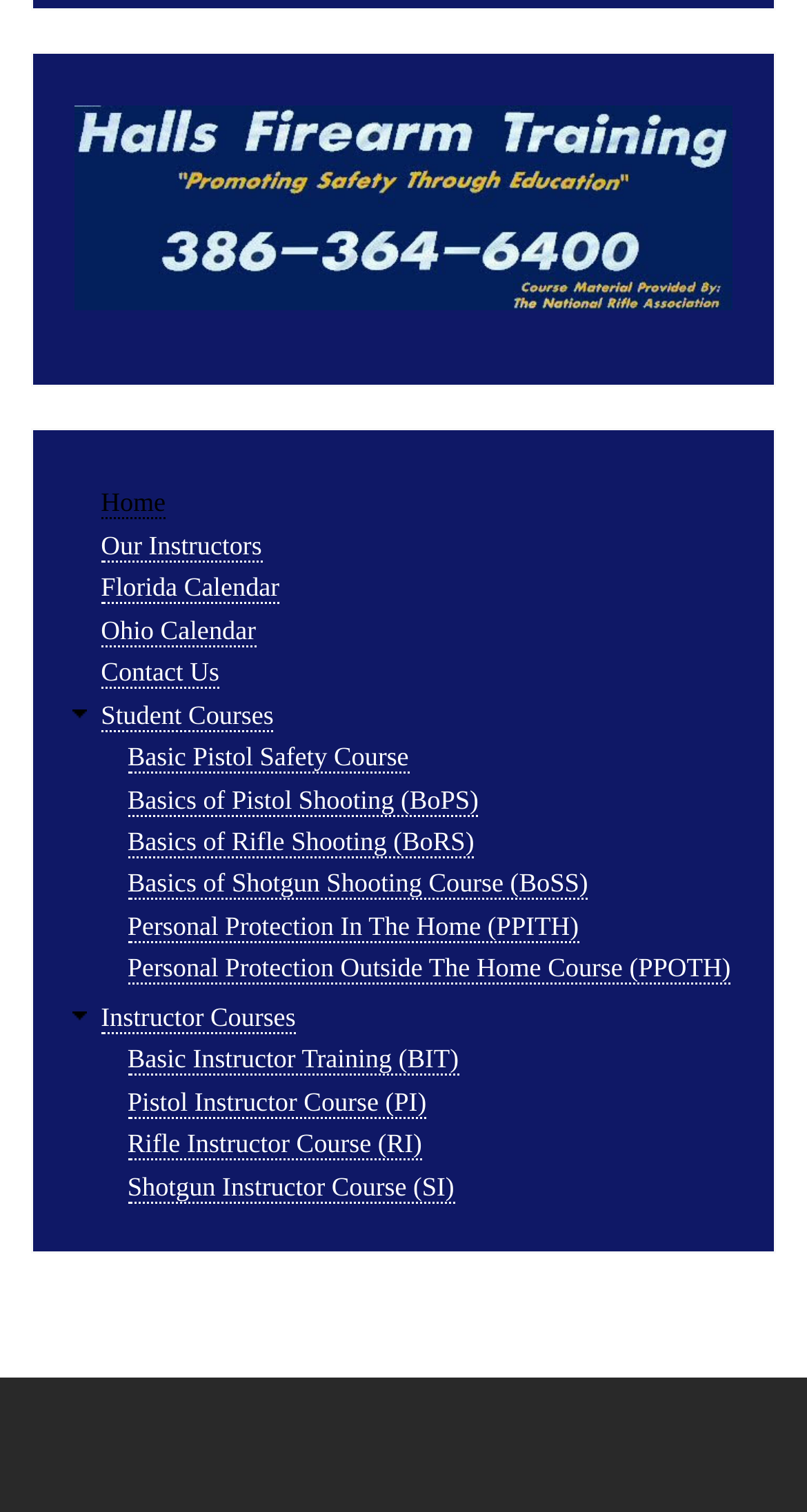Please find the bounding box for the following UI element description. Provide the coordinates in (top-left x, top-left y, bottom-right x, bottom-right y) format, with values between 0 and 1: Contact Us

[0.125, 0.435, 0.272, 0.456]